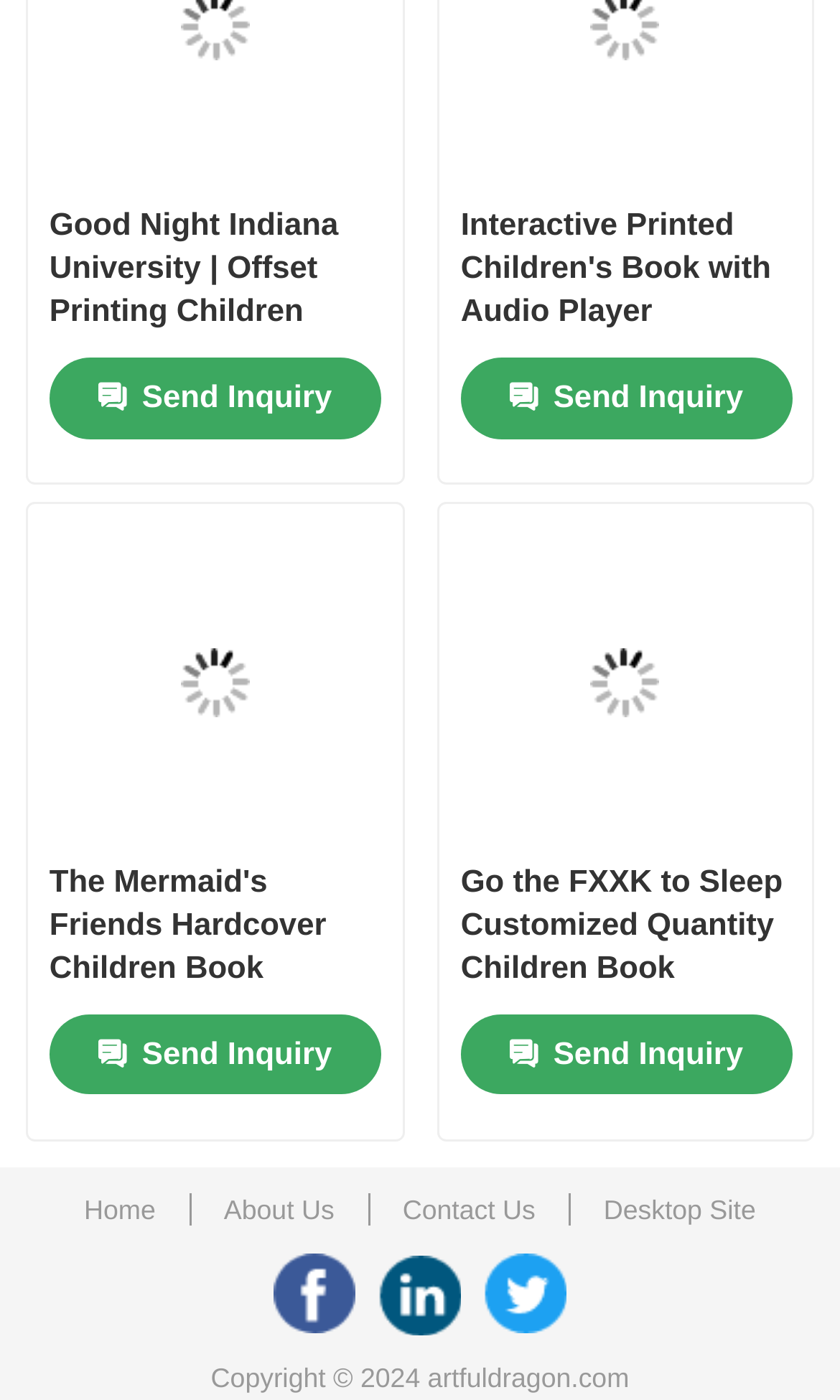Determine the bounding box coordinates of the area to click in order to meet this instruction: "Click on the 'Home' link".

[0.08, 0.115, 0.92, 0.199]